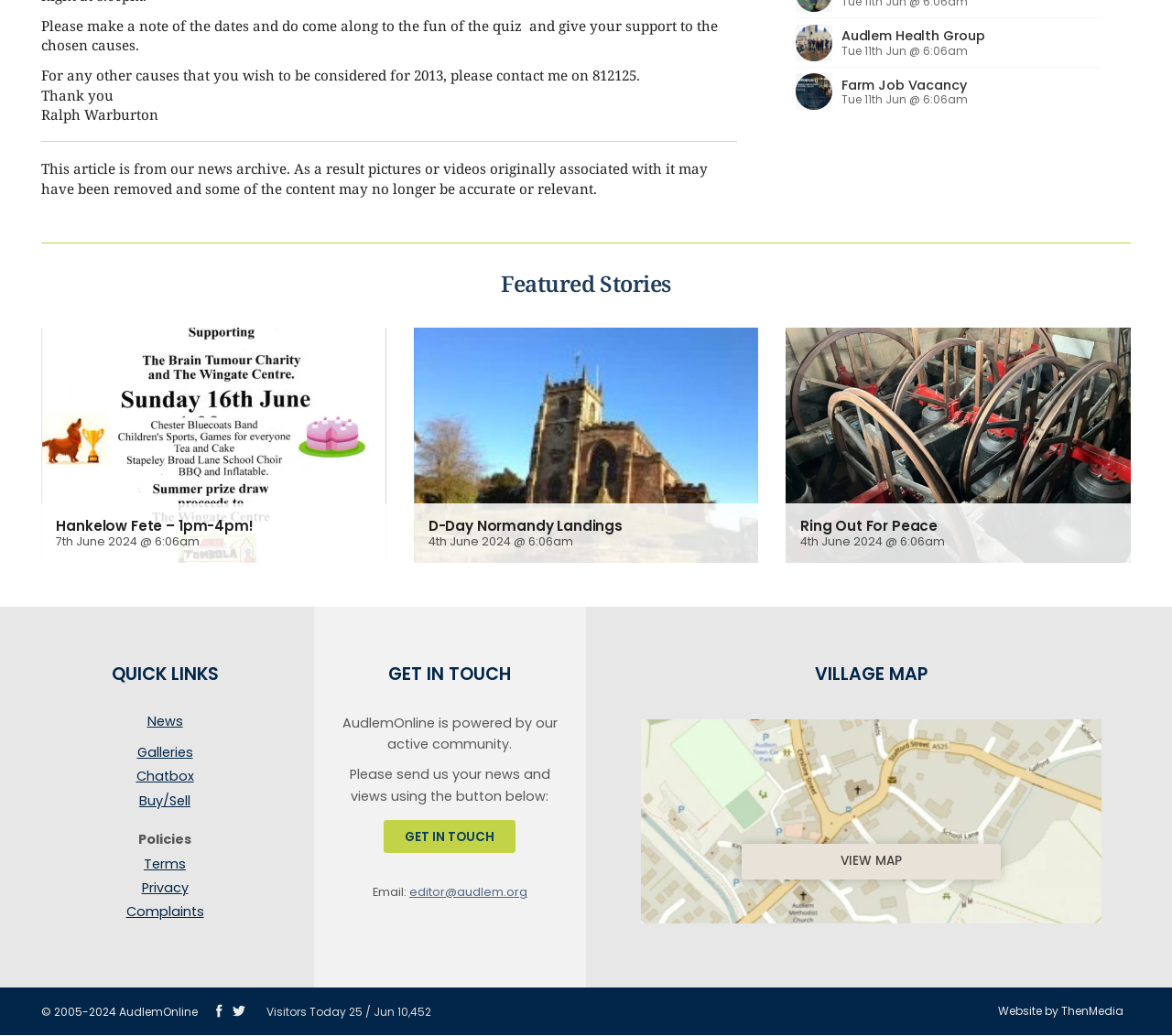Predict the bounding box coordinates of the UI element that matches this description: "parent_node: News". The coordinates should be in the format [left, top, right, bottom] with each value between 0 and 1.

[0.035, 0.711, 0.246, 0.718]